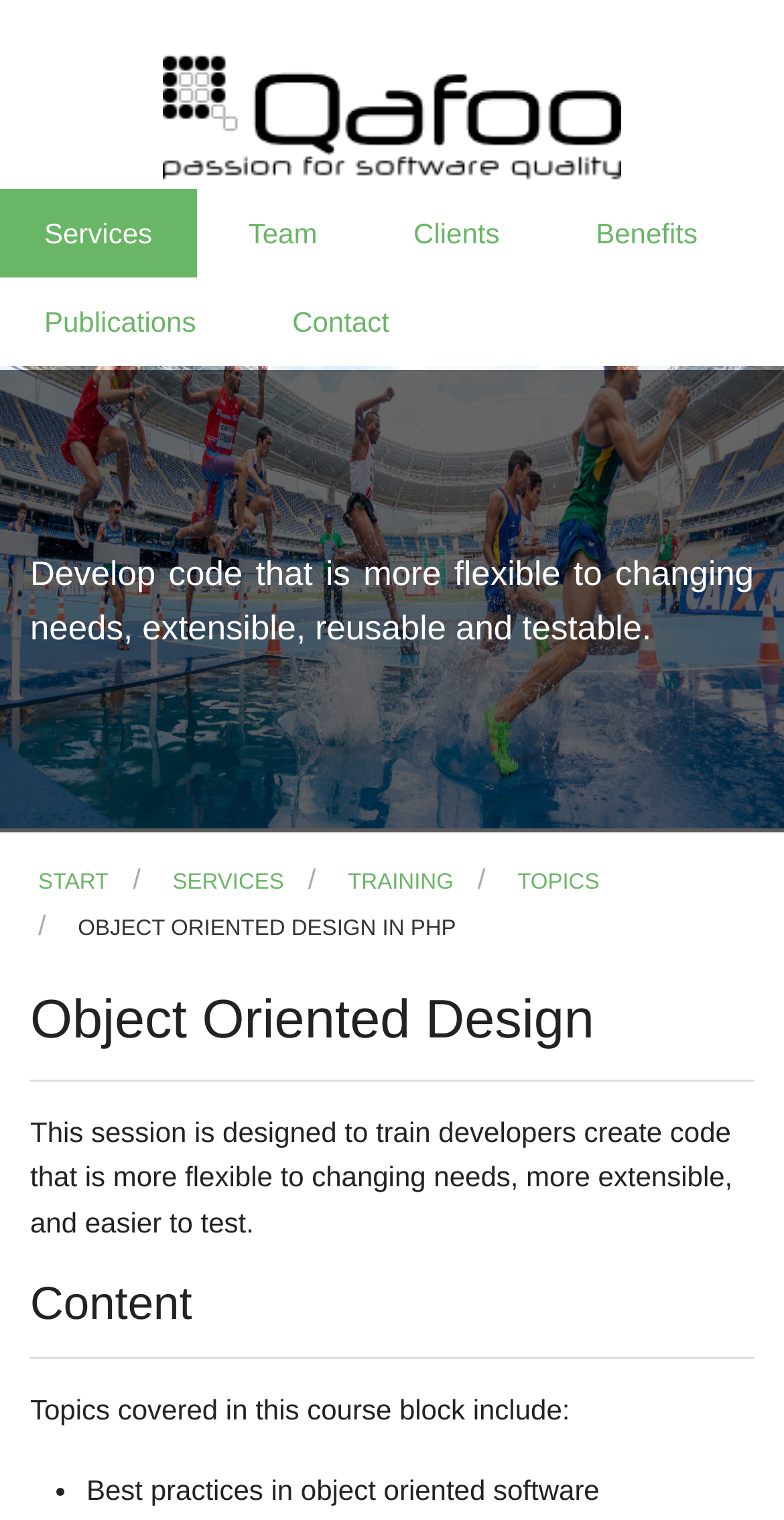Given the element description Topics, identify the bounding box coordinates for the UI element on the webpage screenshot. The format should be (top-left x, top-left y, bottom-right x, bottom-right y), with values between 0 and 1.

[0.629, 0.573, 0.765, 0.589]